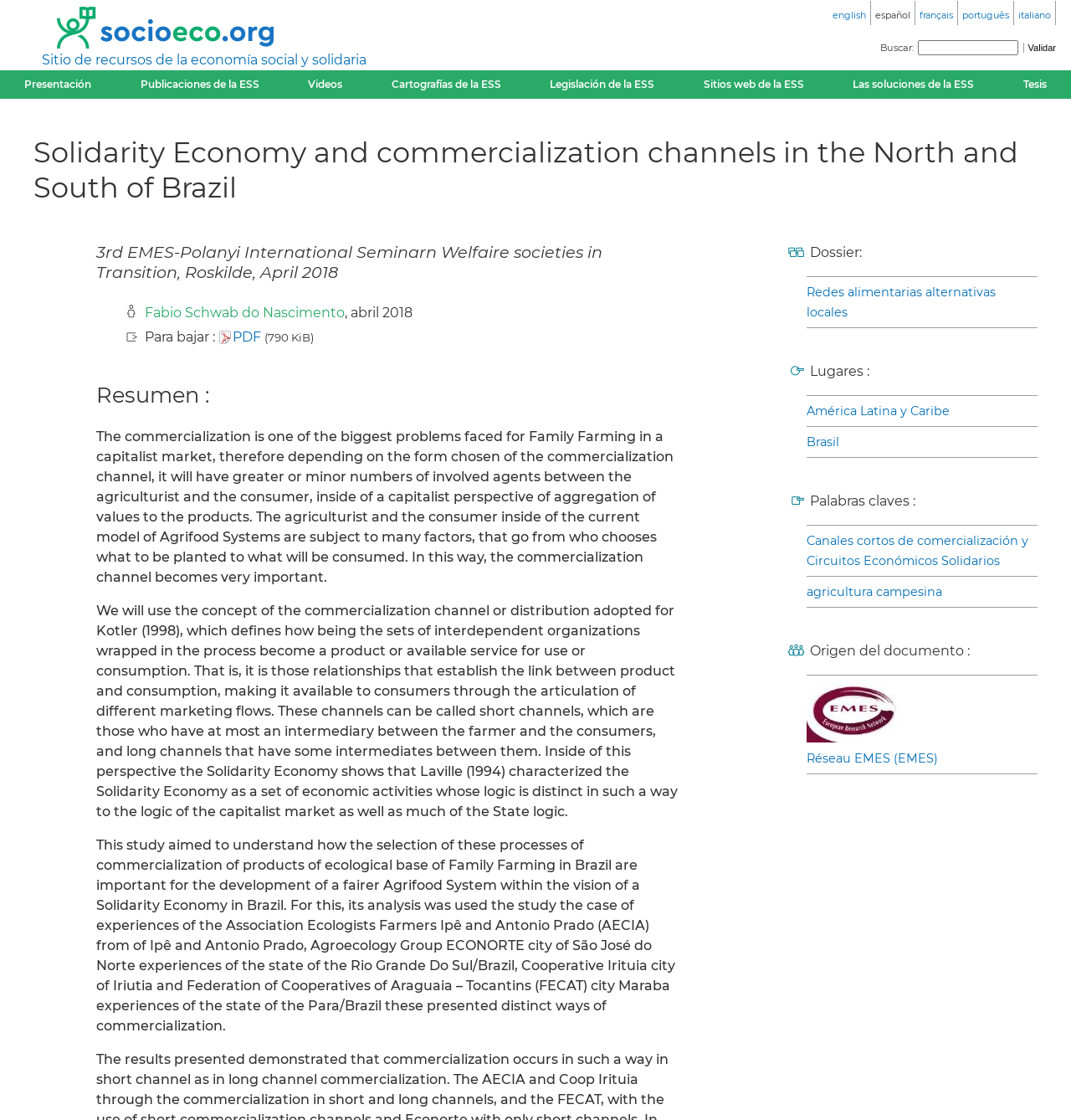Locate the bounding box of the UI element described in the following text: "Réseau EMES (EMES)".

[0.753, 0.668, 0.969, 0.686]